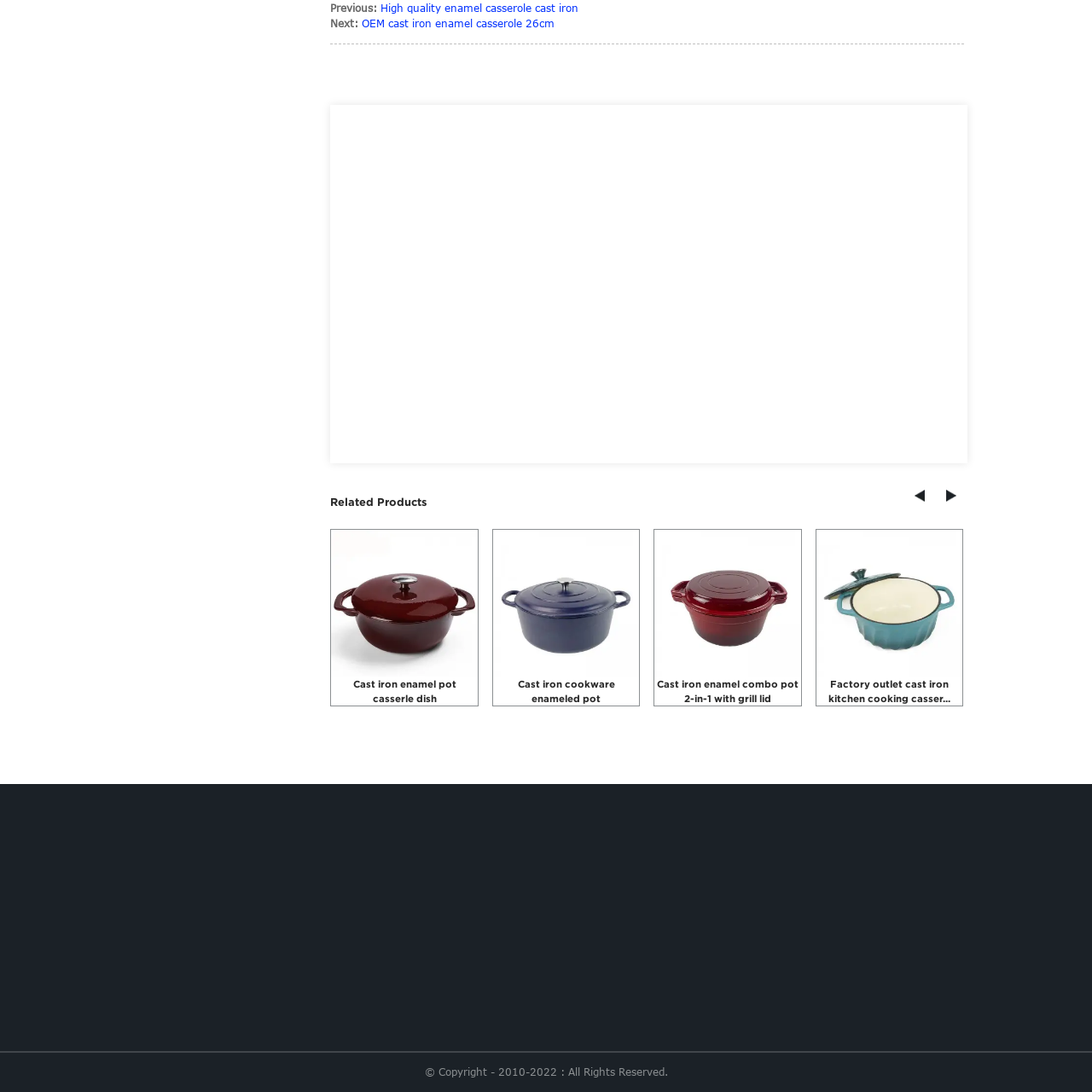Generate a detailed caption for the picture that is marked by the red rectangle.

The image depicts a beautifully designed cast iron enamel casserole pot, emphasizing its elegant and functional appearance. This specific casserole is praised for its high-quality construction, making it ideal for both cooking and serving. It features a vibrant enamel coating, ensuring durability and ease of cleaning, while its elegant design adds aesthetic value to any kitchen or dining setting. Often associated with both traditional and contemporary cooking, this casserole is perfect for a variety of dishes, from stews to casseroles. Its versatile design makes it suitable for stovetop and oven use, showcasing practicality alongside style.